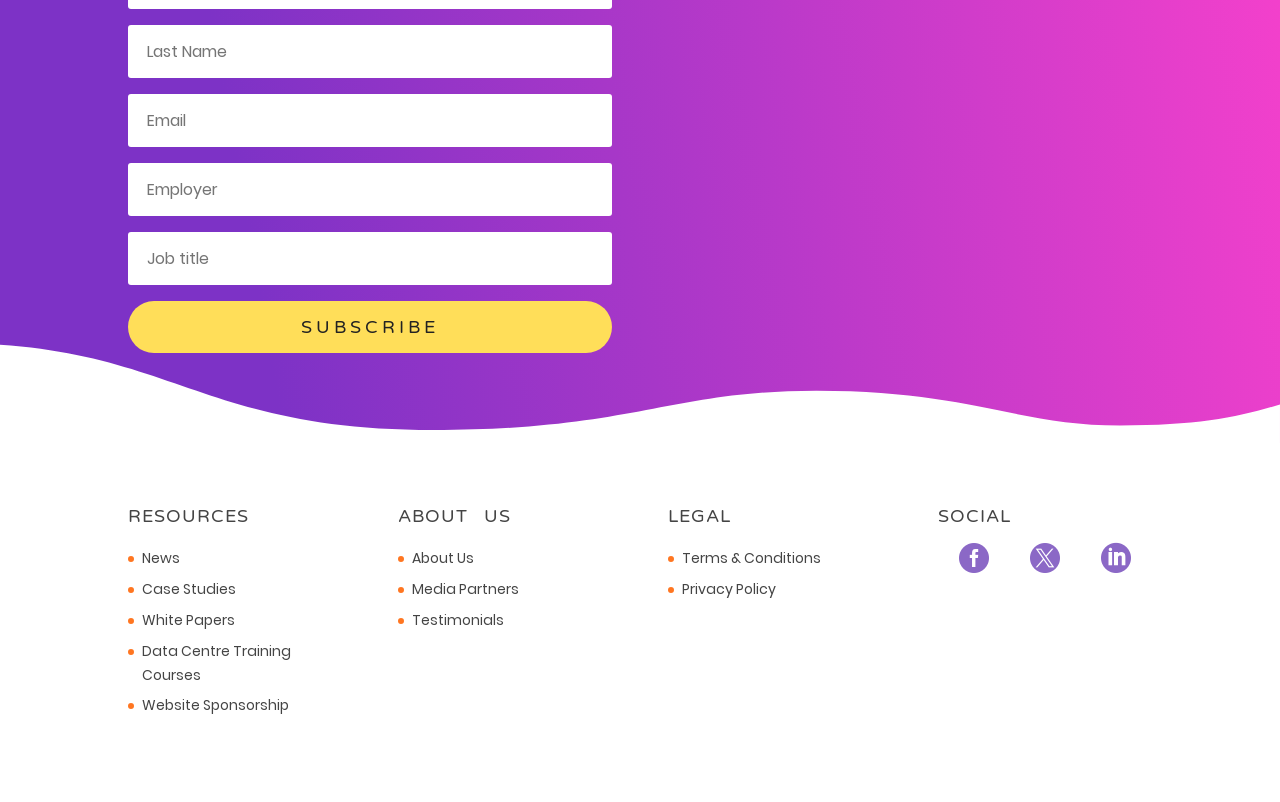Identify the bounding box for the described UI element: "Data Centre Training Courses".

[0.111, 0.799, 0.227, 0.854]